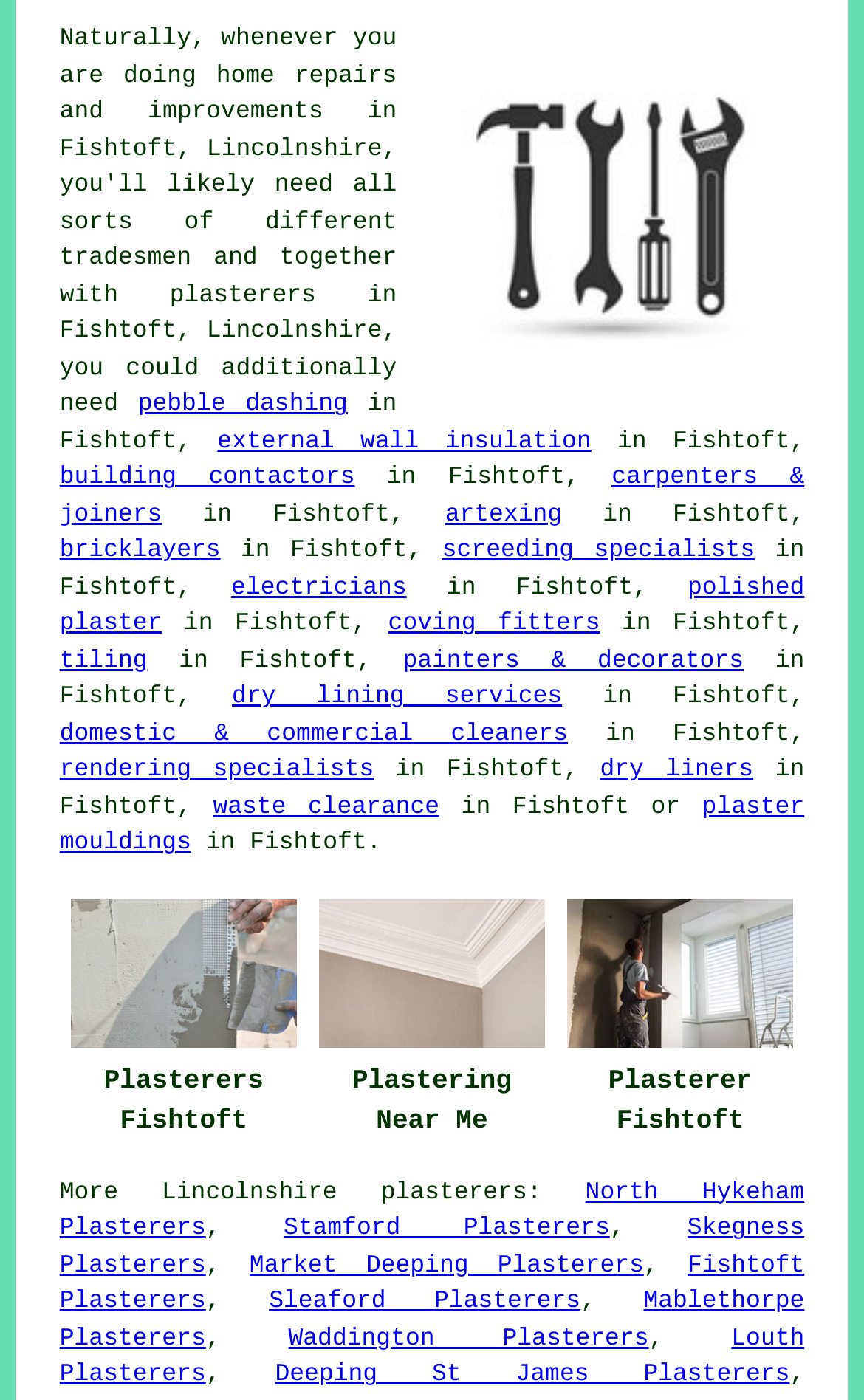What is the main topic of this webpage?
Please answer using one word or phrase, based on the screenshot.

Plasterers